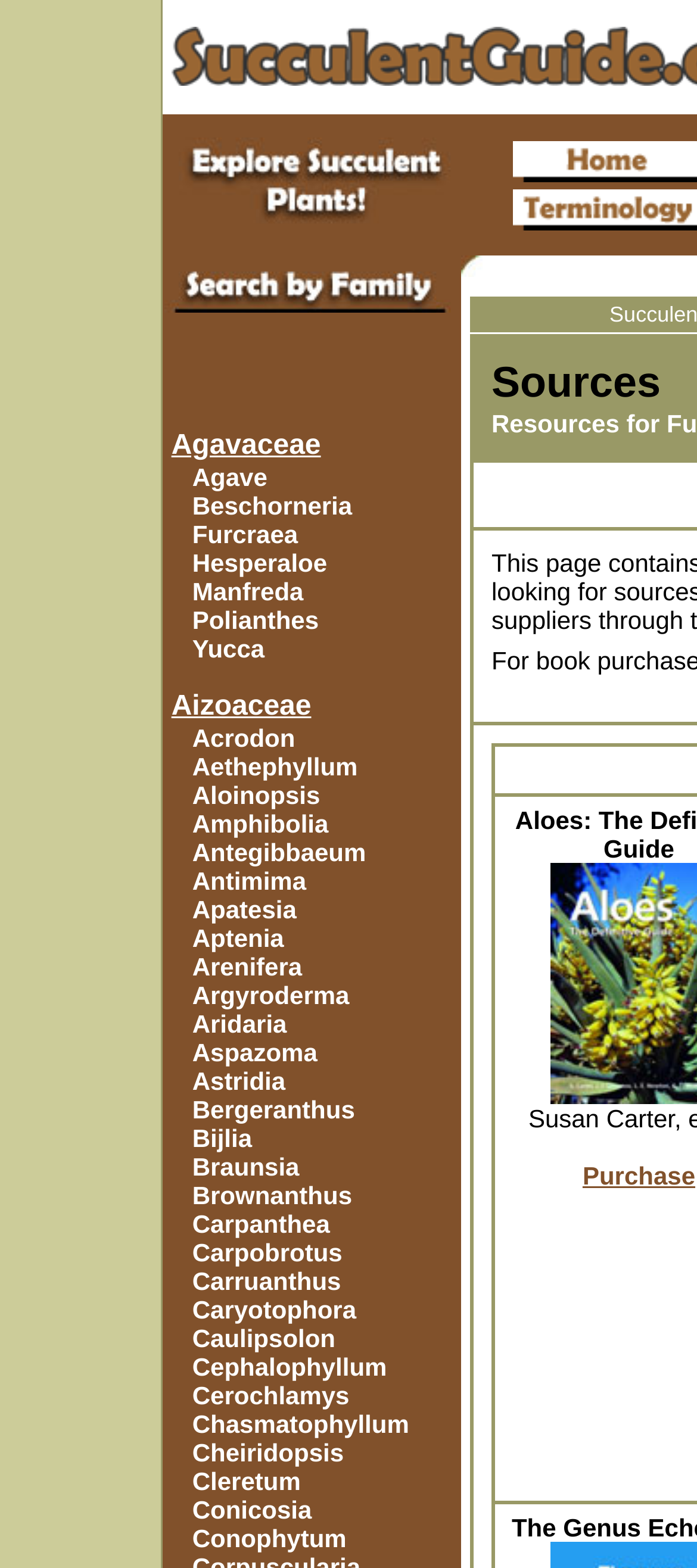Use one word or a short phrase to answer the question provided: 
Is there an image related to Cactus Family?

Yes